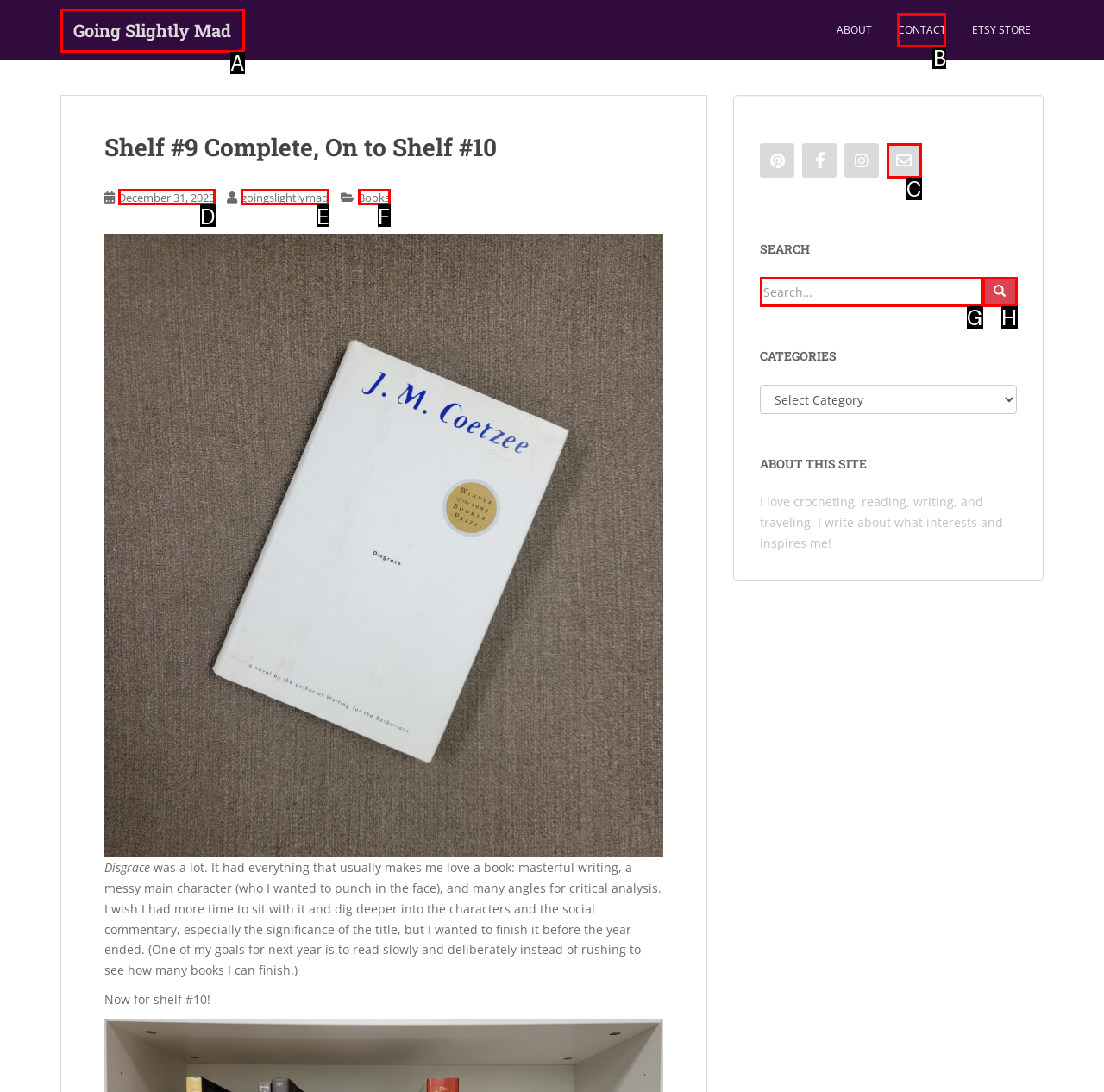Pick the option that should be clicked to perform the following task: Click on the 'CONTACT' link
Answer with the letter of the selected option from the available choices.

B